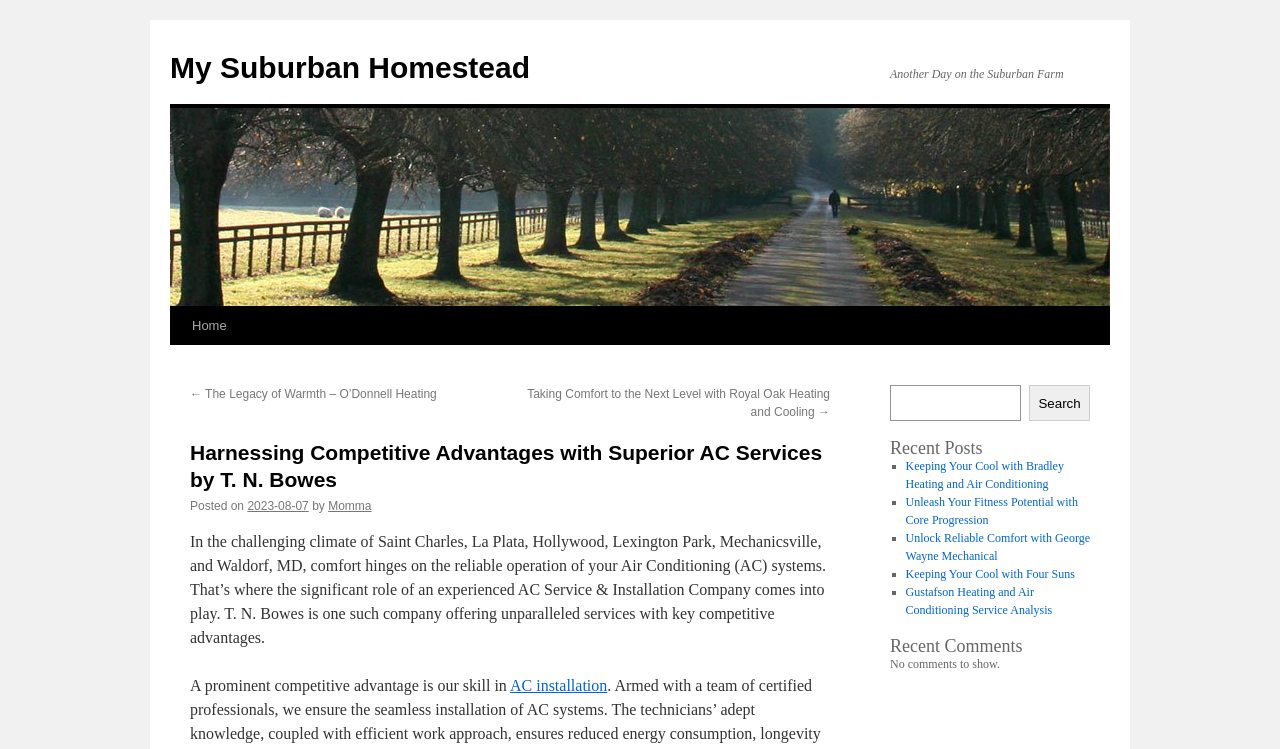What is the topic of the main article?
Answer the question in as much detail as possible.

I read the main article's text and found that it discusses the importance of reliable Air Conditioning (AC) systems in Saint Charles, La Plata, Hollywood, Lexington Park, Mechanicsville, and Waldorf, MD, and the role of T. N. Bowes as an experienced AC Service & Installation Company.